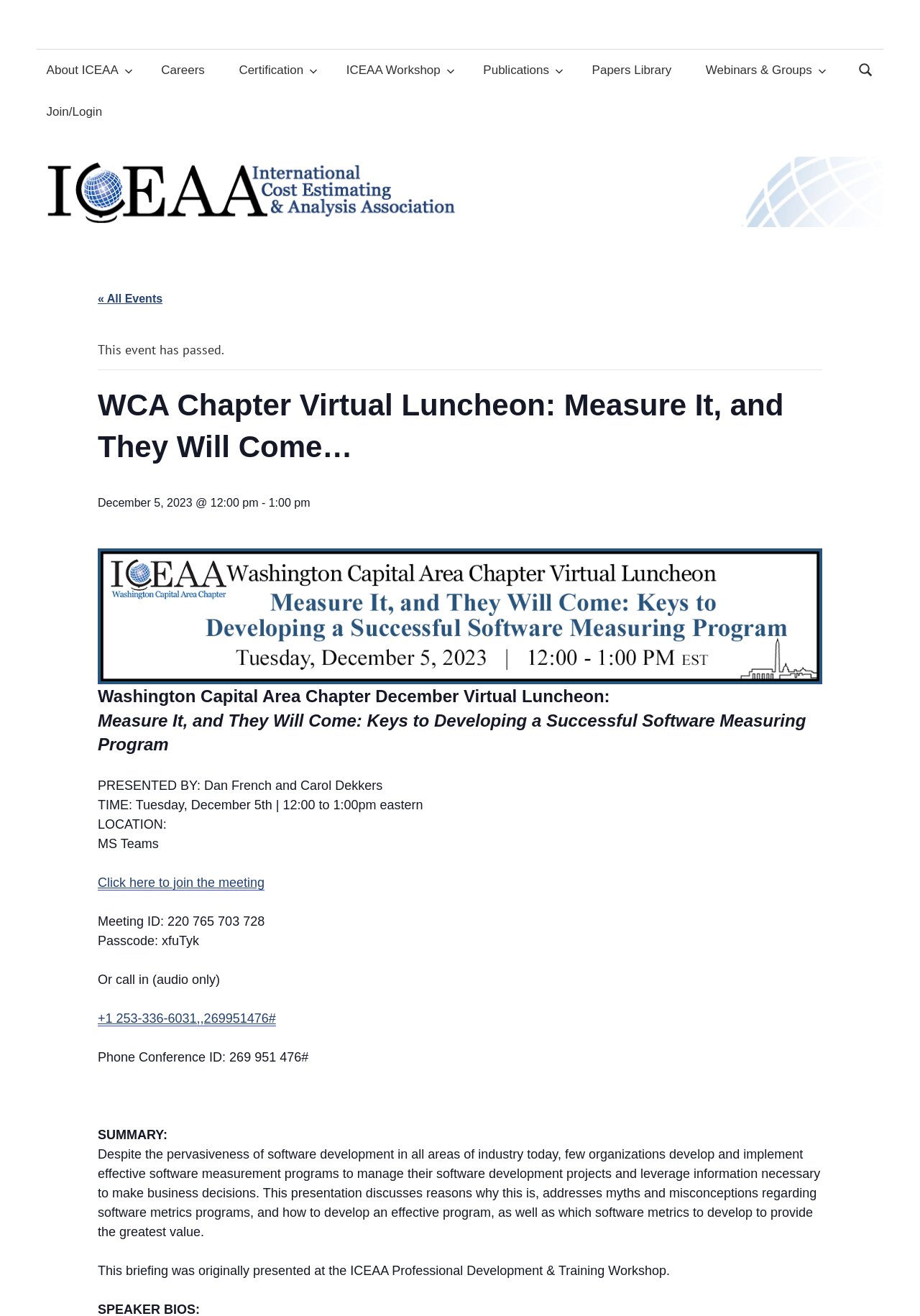Identify the bounding box coordinates for the element you need to click to achieve the following task: "Click on ICEAA Workshop link". Provide the bounding box coordinates as four float numbers between 0 and 1, in the form [left, top, right, bottom].

[0.366, 0.037, 0.499, 0.069]